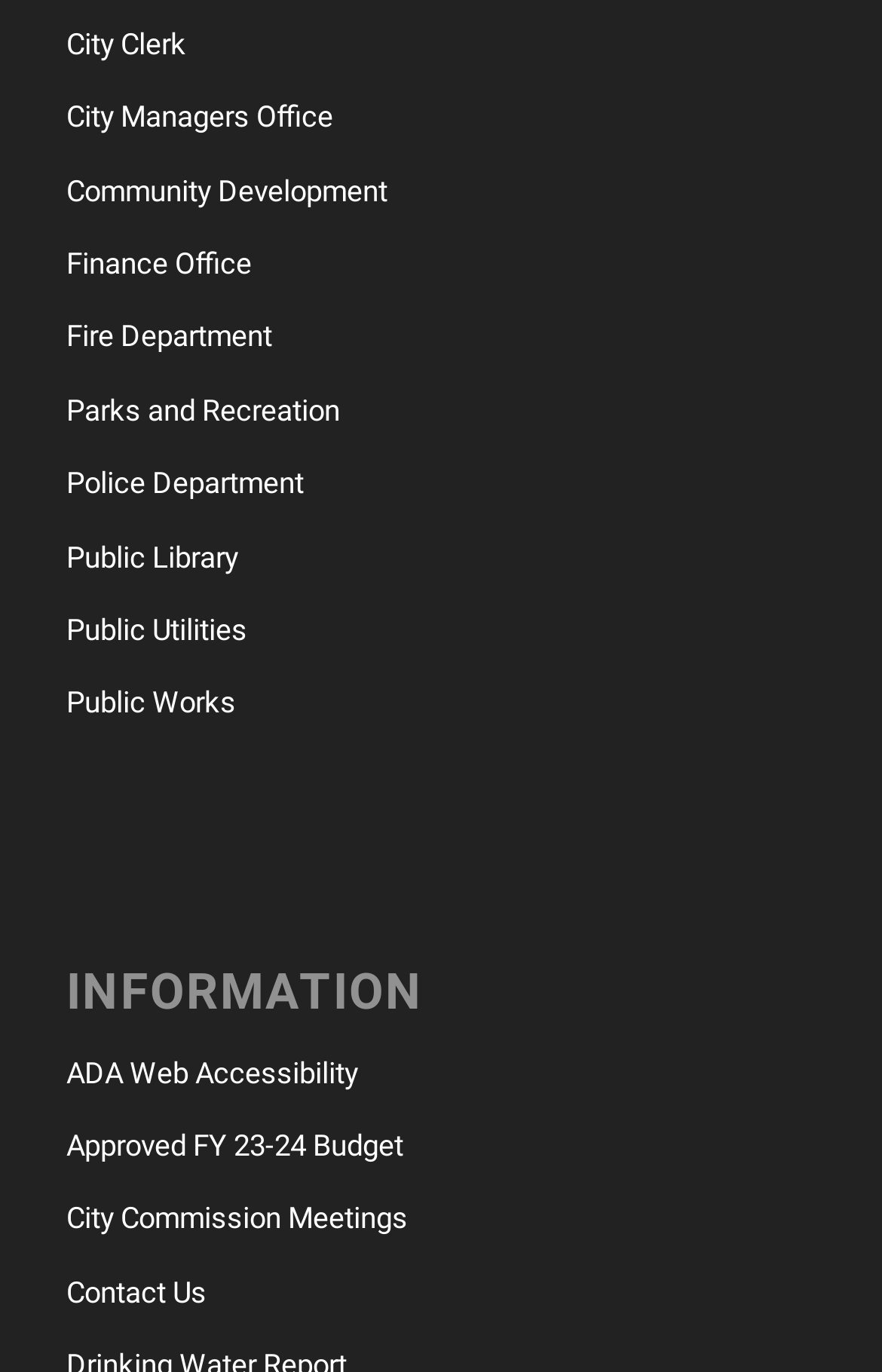Locate the bounding box coordinates of the area where you should click to accomplish the instruction: "visit City Clerk".

[0.075, 0.006, 0.925, 0.06]